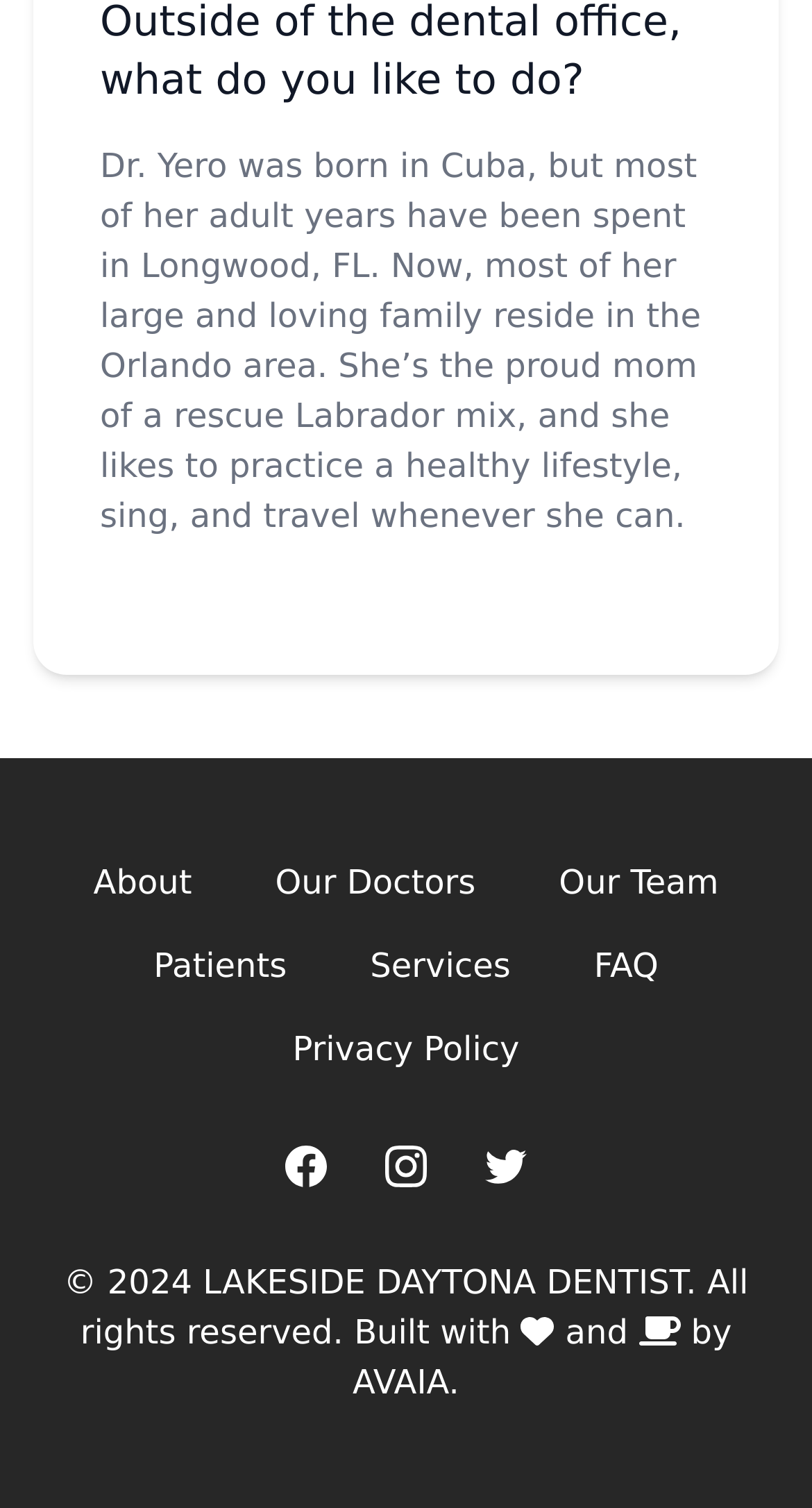Please specify the bounding box coordinates of the area that should be clicked to accomplish the following instruction: "access CITO-SENSORS-2024.pdf". The coordinates should consist of four float numbers between 0 and 1, i.e., [left, top, right, bottom].

None